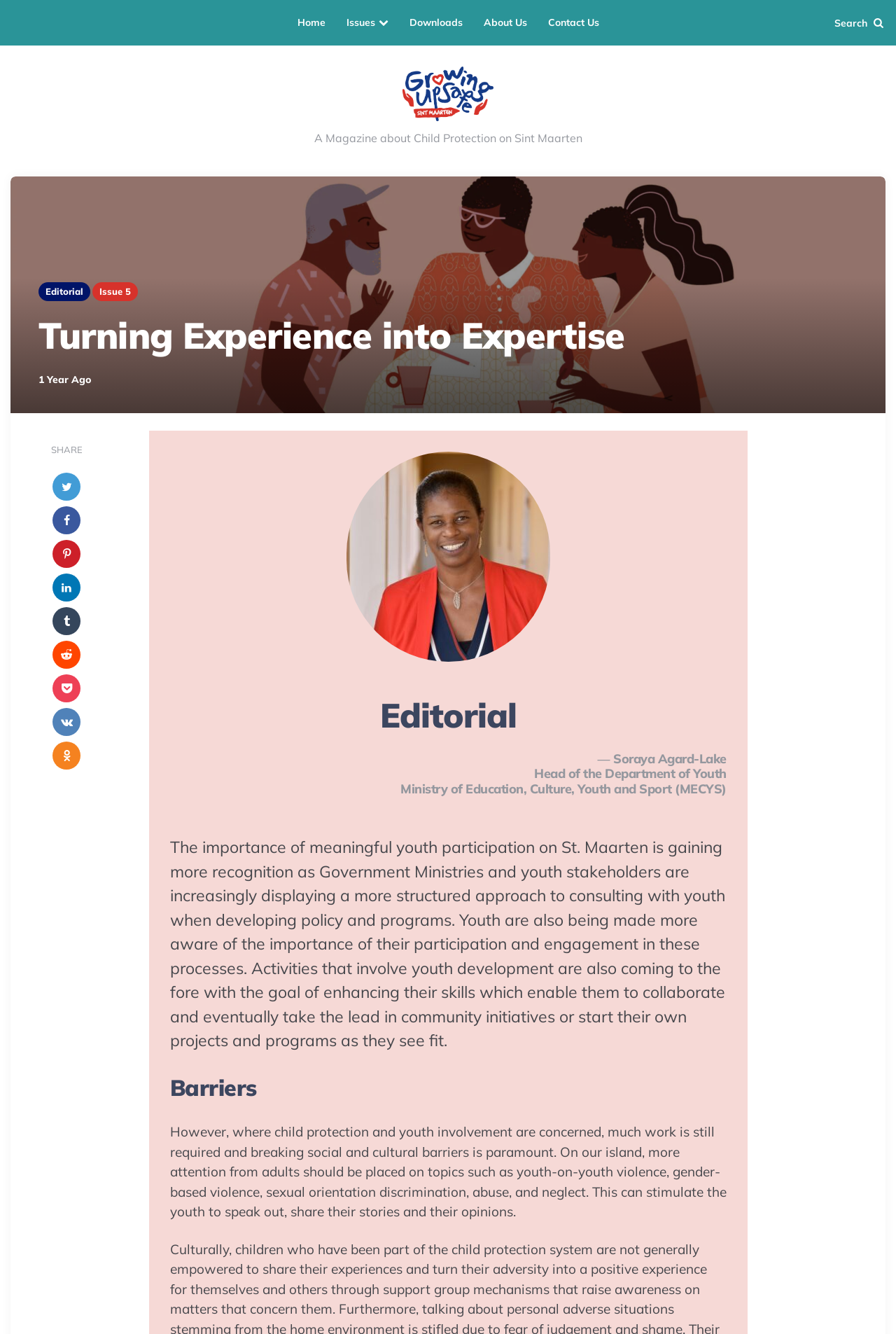What is the name of the magazine?
Examine the webpage screenshot and provide an in-depth answer to the question.

I found the answer by looking at the link element with the text 'Growing Up Safe Magazine Sint Maarten' which is located at [0.449, 0.05, 0.551, 0.091] and is also accompanied by an image with the same name.